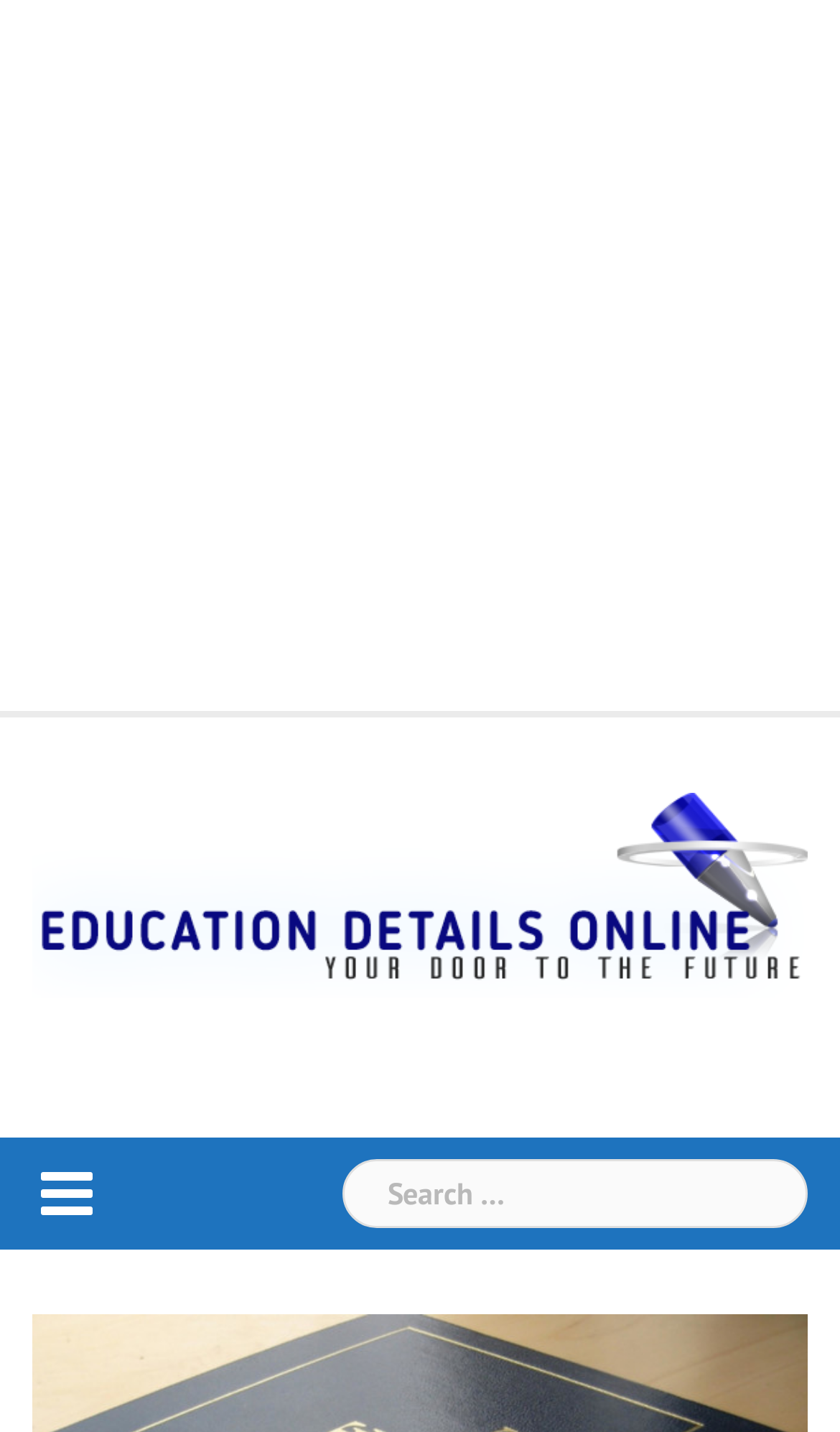Generate the text content of the main headline of the webpage.

Ancient Indian Education acim and Ethics – Its Relevance Today